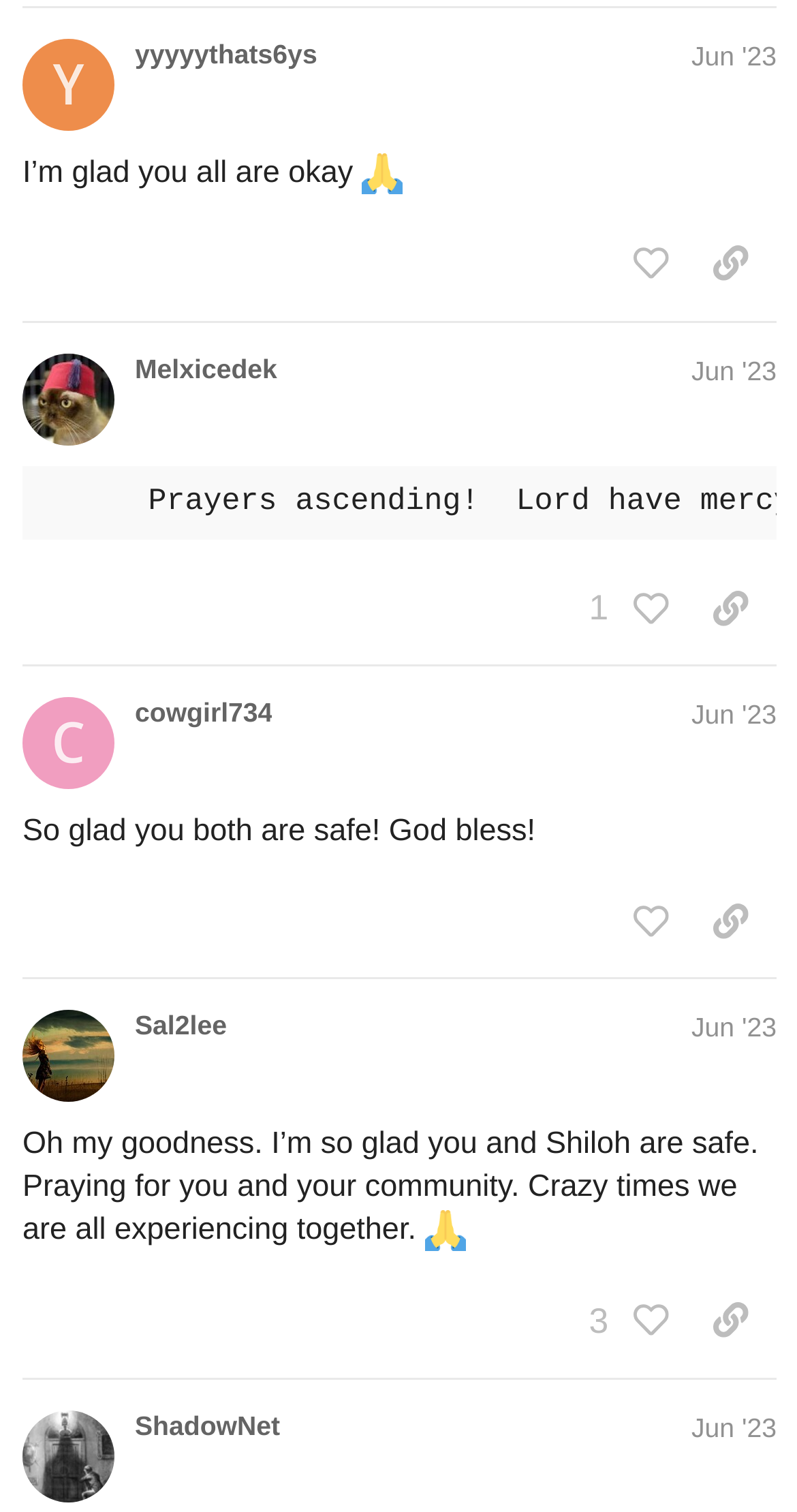Given the element description parent_node: 1 title="like this post", specify the bounding box coordinates of the corresponding UI element in the format (top-left x, top-left y, bottom-right x, bottom-right y). All values must be between 0 and 1.

[0.784, 0.379, 0.859, 0.426]